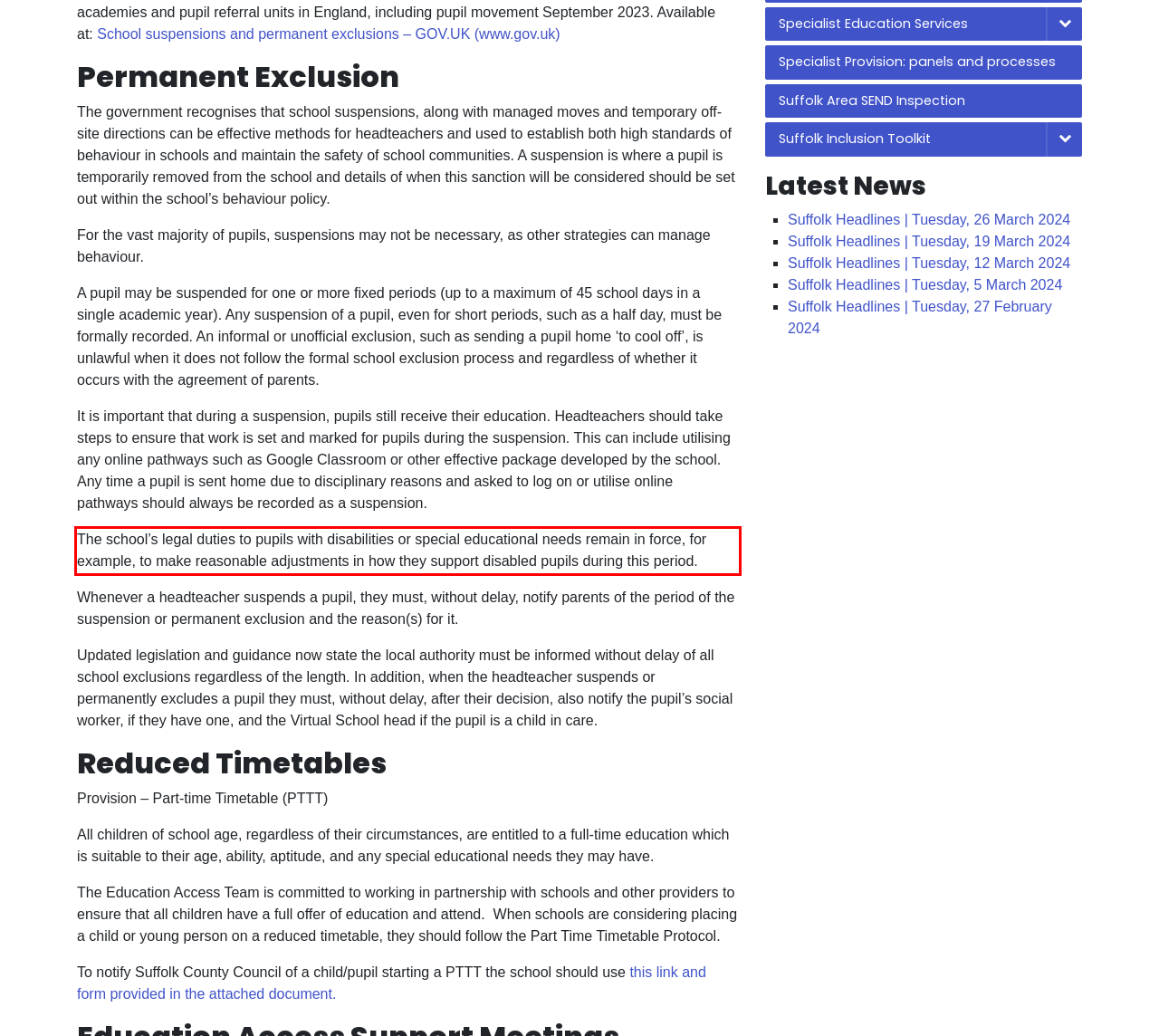You are presented with a webpage screenshot featuring a red bounding box. Perform OCR on the text inside the red bounding box and extract the content.

The school’s legal duties to pupils with disabilities or special educational needs remain in force, for example, to make reasonable adjustments in how they support disabled pupils during this period.